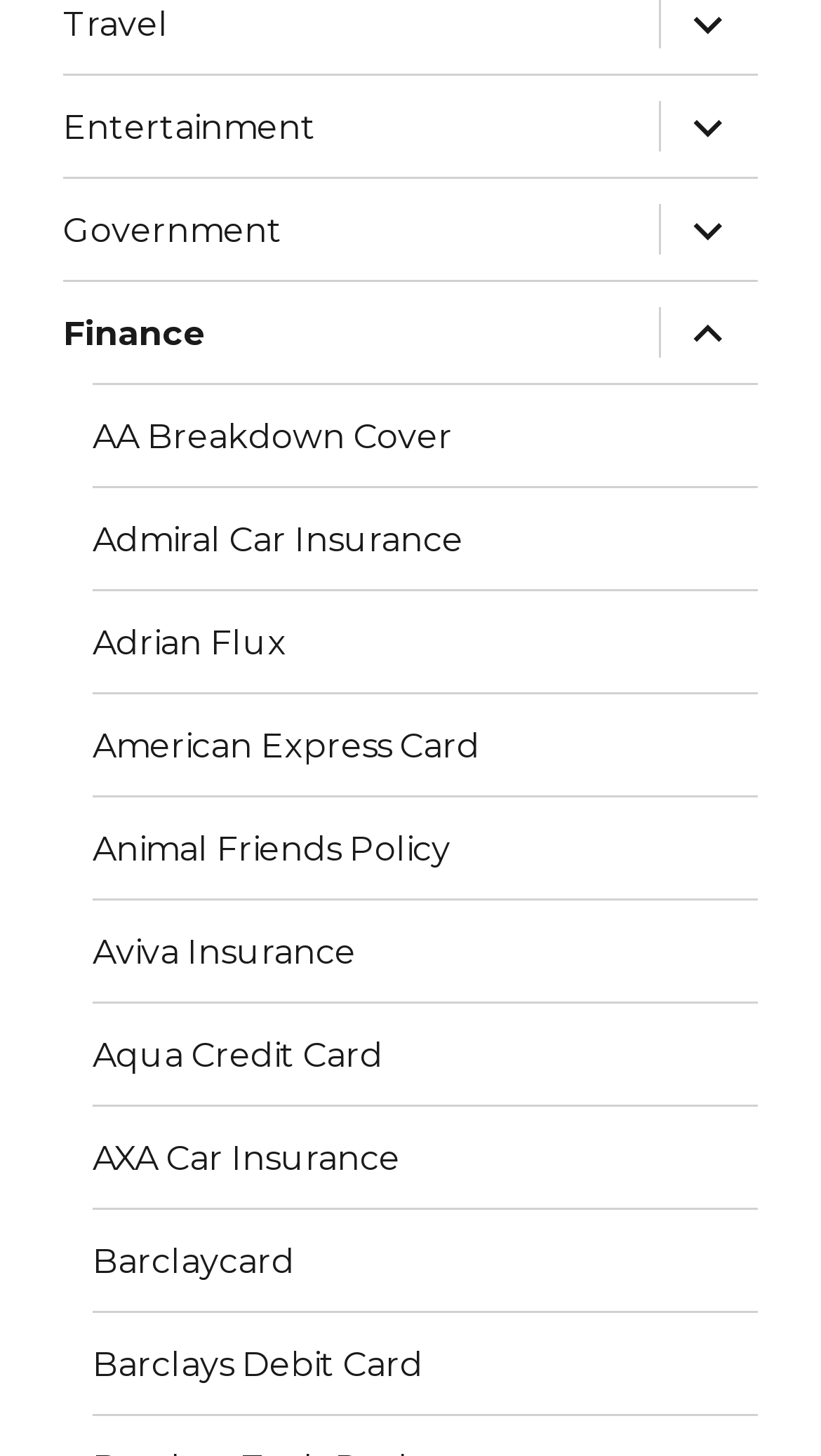Please provide a brief answer to the following inquiry using a single word or phrase:
What is the first category?

Entertainment